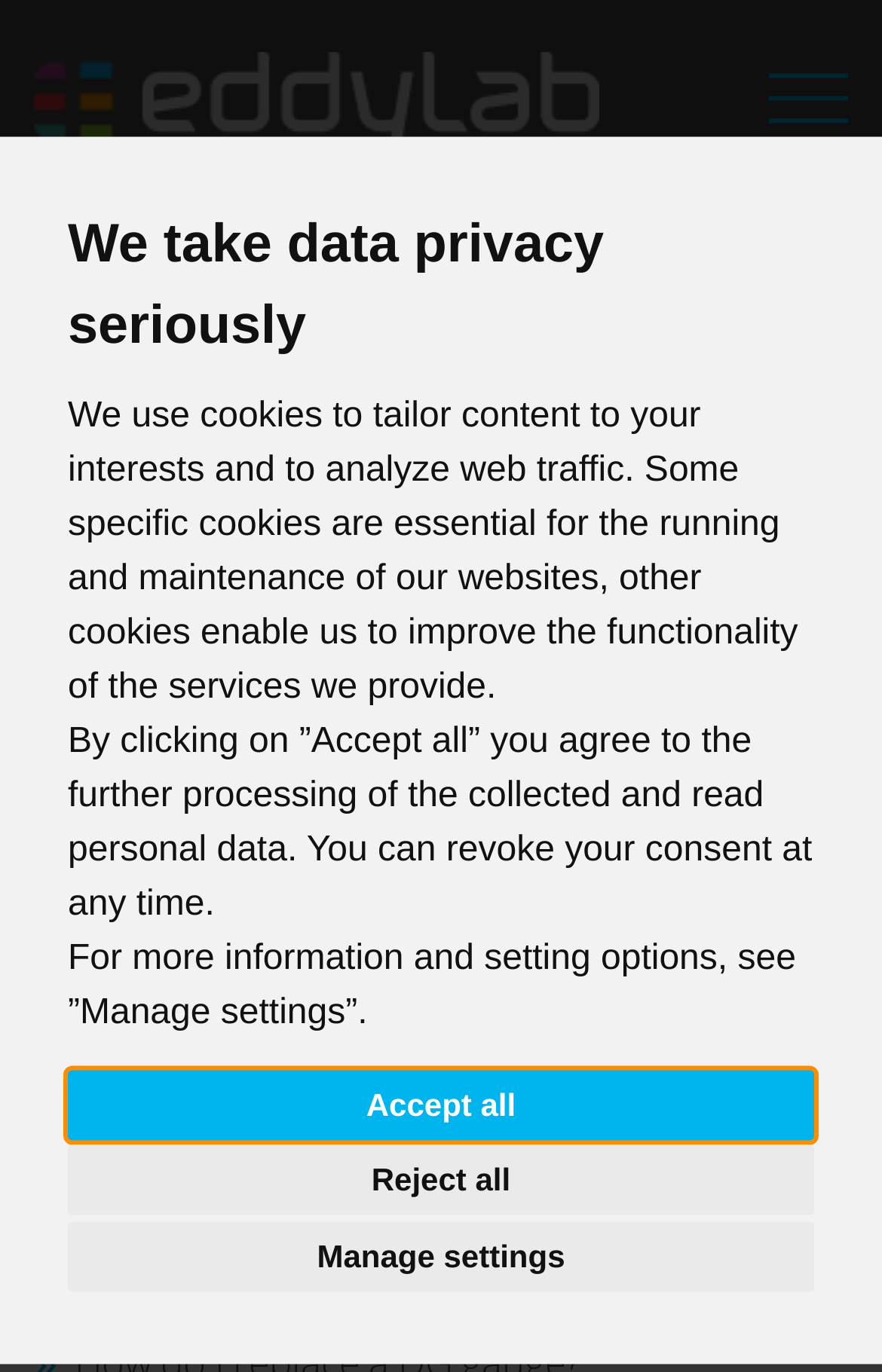Generate a thorough caption that explains the contents of the webpage.

The webpage is about Magnetic Rulers, Digital Scales, and Digital Gauges from Magnescale (formerly SONY), focusing on high accuracy in measurement results. 

At the top of the page, there is a modal dialog with a title "We take data privacy seriously" that occupies almost the entire screen. Inside the dialog, there are three paragraphs of text explaining the use of cookies and personal data, followed by three buttons: "Accept all", "Reject all", and "Manage settings". 

Below the dialog, there is a logo of "eddylab GmbH" on the top left, accompanied by a link to the same entity. On the top right, there is an empty link. 

Further down, there is a section with a heading "Subscribe to our newsletter!" and a link to "Sign up here". 

The main content of the page is an article with a heading "Contact us!" on the top, followed by a question and a phone number. There is also an email link "info@eddylab.de" below. 

The page then continues with a heading "Frequently Asked Questions – Digital Gauges" and another heading "Questions and answers" at the very bottom.